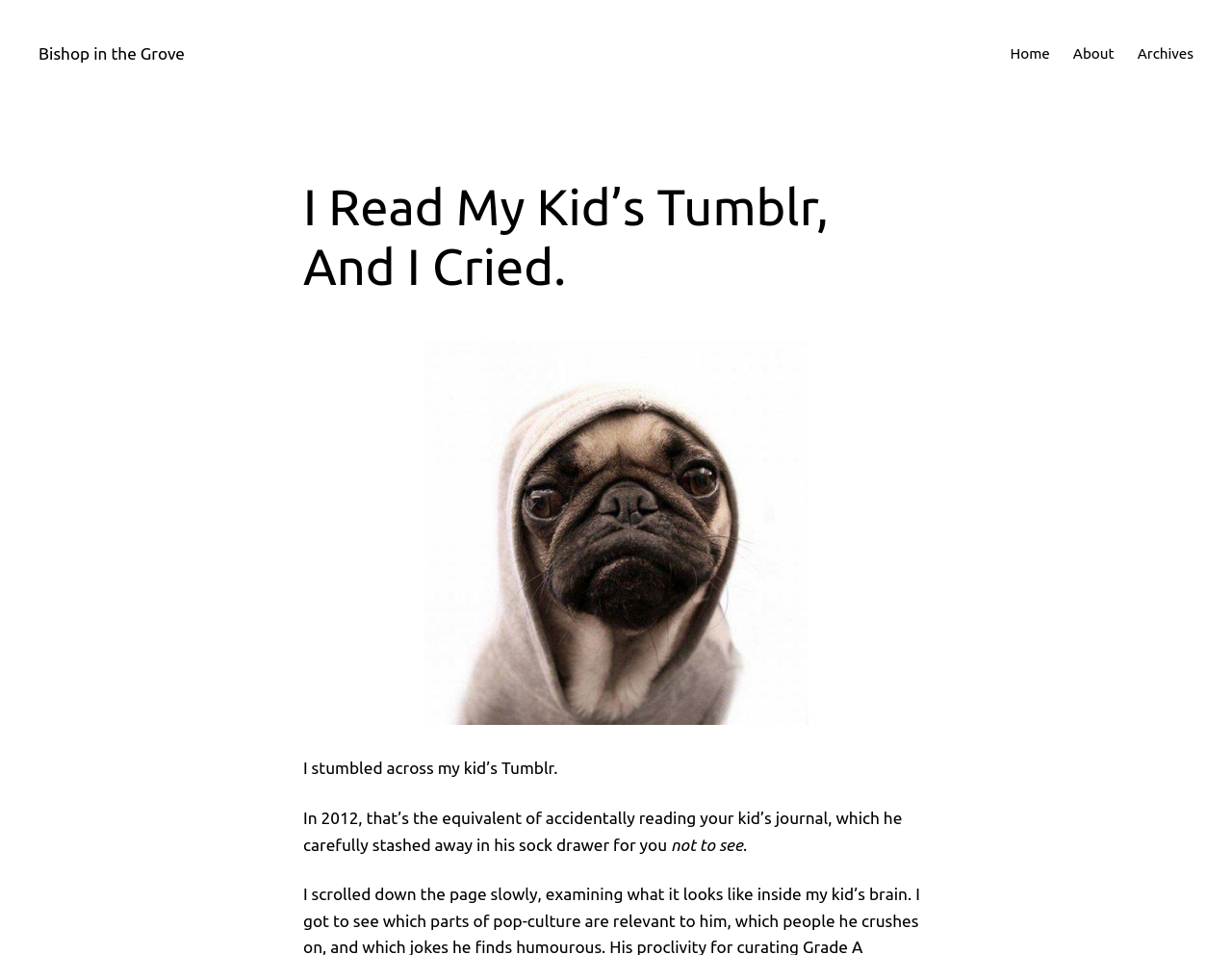Determine the main headline from the webpage and extract its text.

Bishop in the Grove